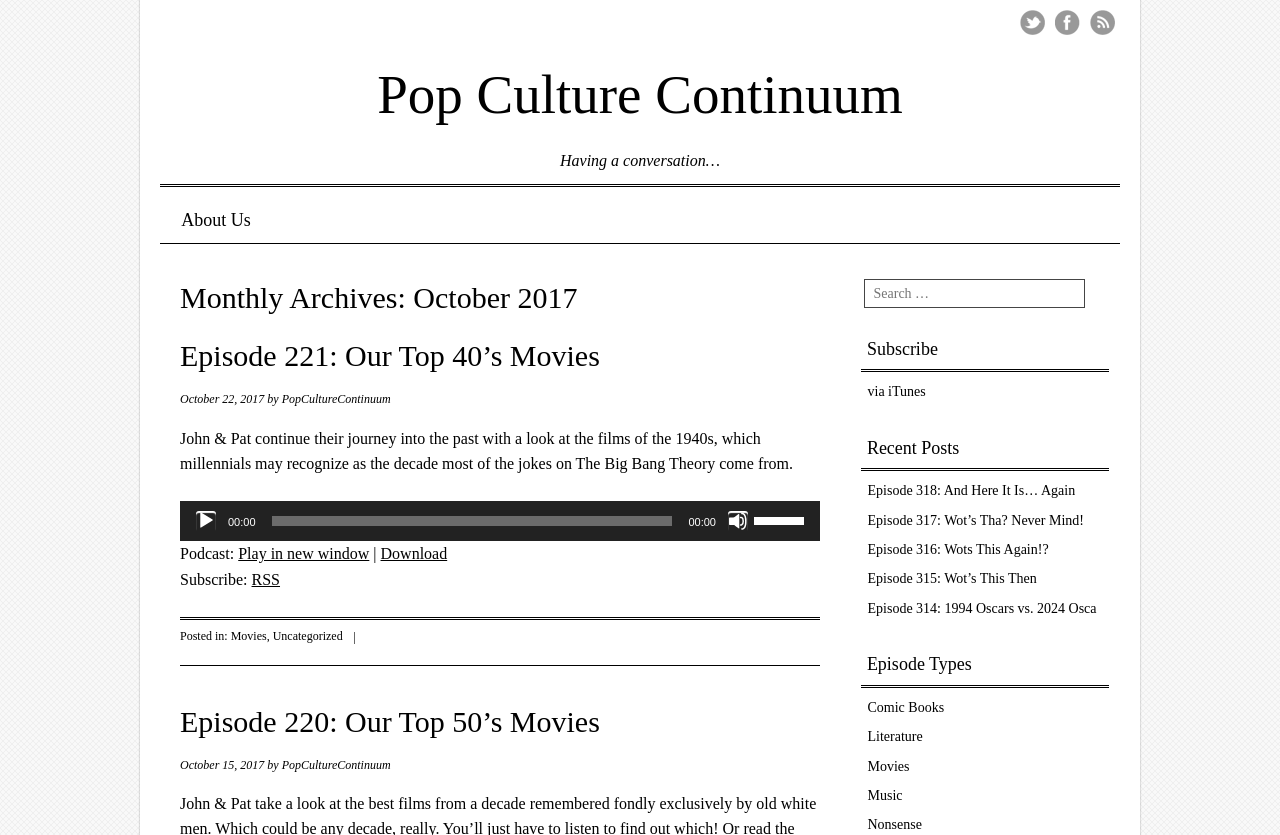Please find the bounding box coordinates of the element that must be clicked to perform the given instruction: "Go to next article". The coordinates should be four float numbers from 0 to 1, i.e., [left, top, right, bottom].

None